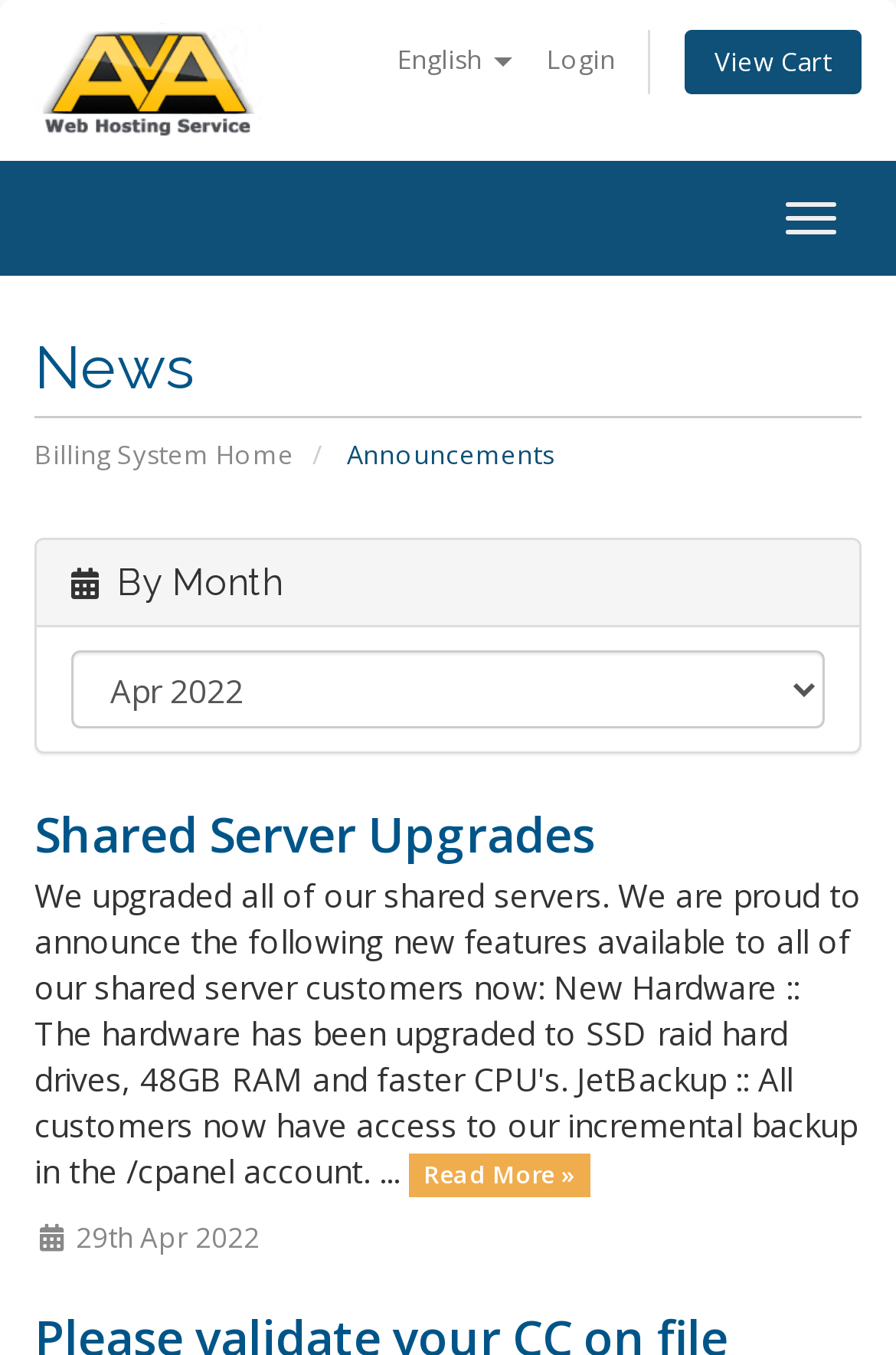Find the bounding box coordinates of the clickable element required to execute the following instruction: "Login to the system". Provide the coordinates as four float numbers between 0 and 1, i.e., [left, top, right, bottom].

[0.595, 0.017, 0.703, 0.071]